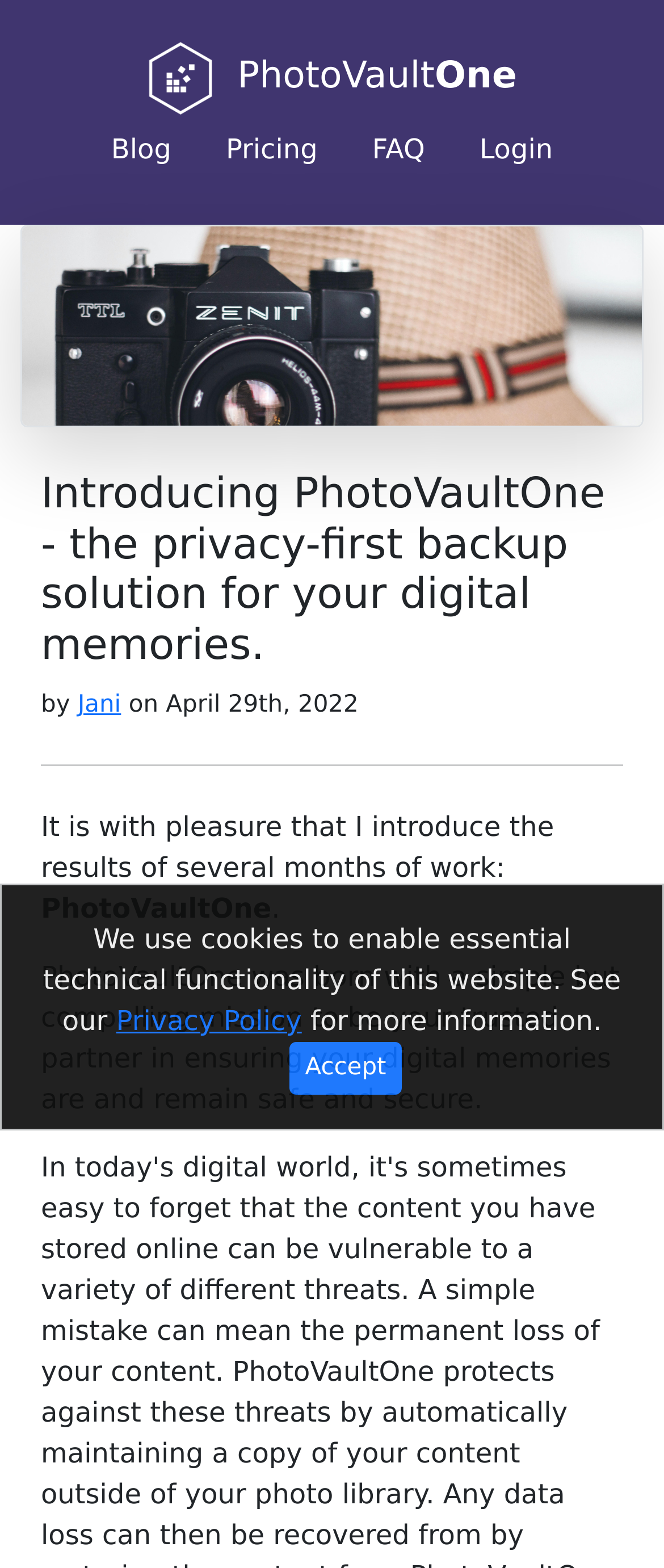Respond with a single word or phrase to the following question:
How many navigation links are available in the header?

4